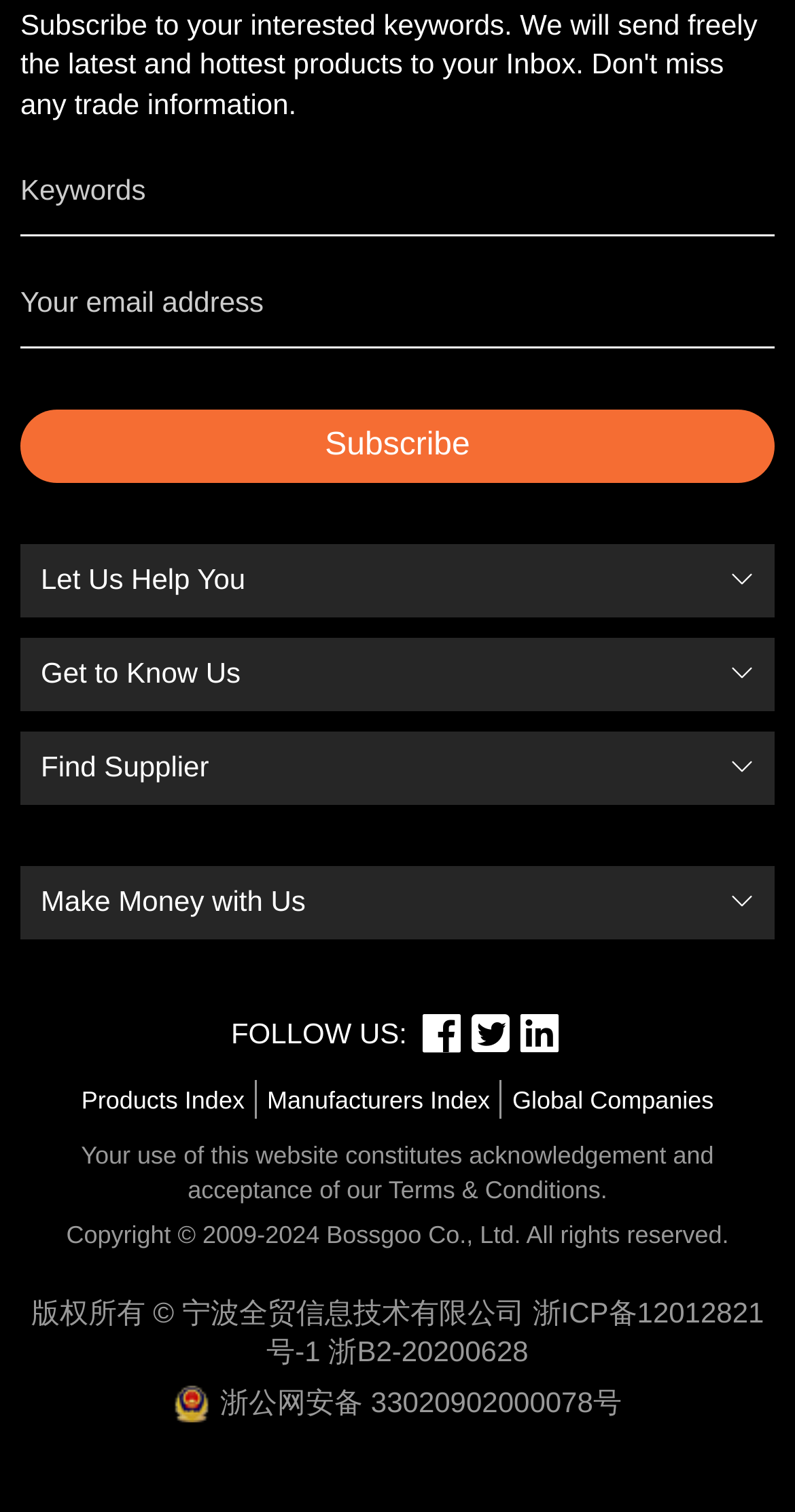Answer the following inquiry with a single word or phrase:
What can users do with the 'Post Sourcing Request' link?

Request sourcing